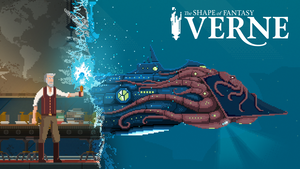What is the shape of the deep-sea vessel?
Please respond to the question with a detailed and well-explained answer.

The caption describes the deep-sea vessel as being shaped like an immense sea creature, reminiscent of the mythological kraken, which implies that the shape of the vessel is that of a sea creature.